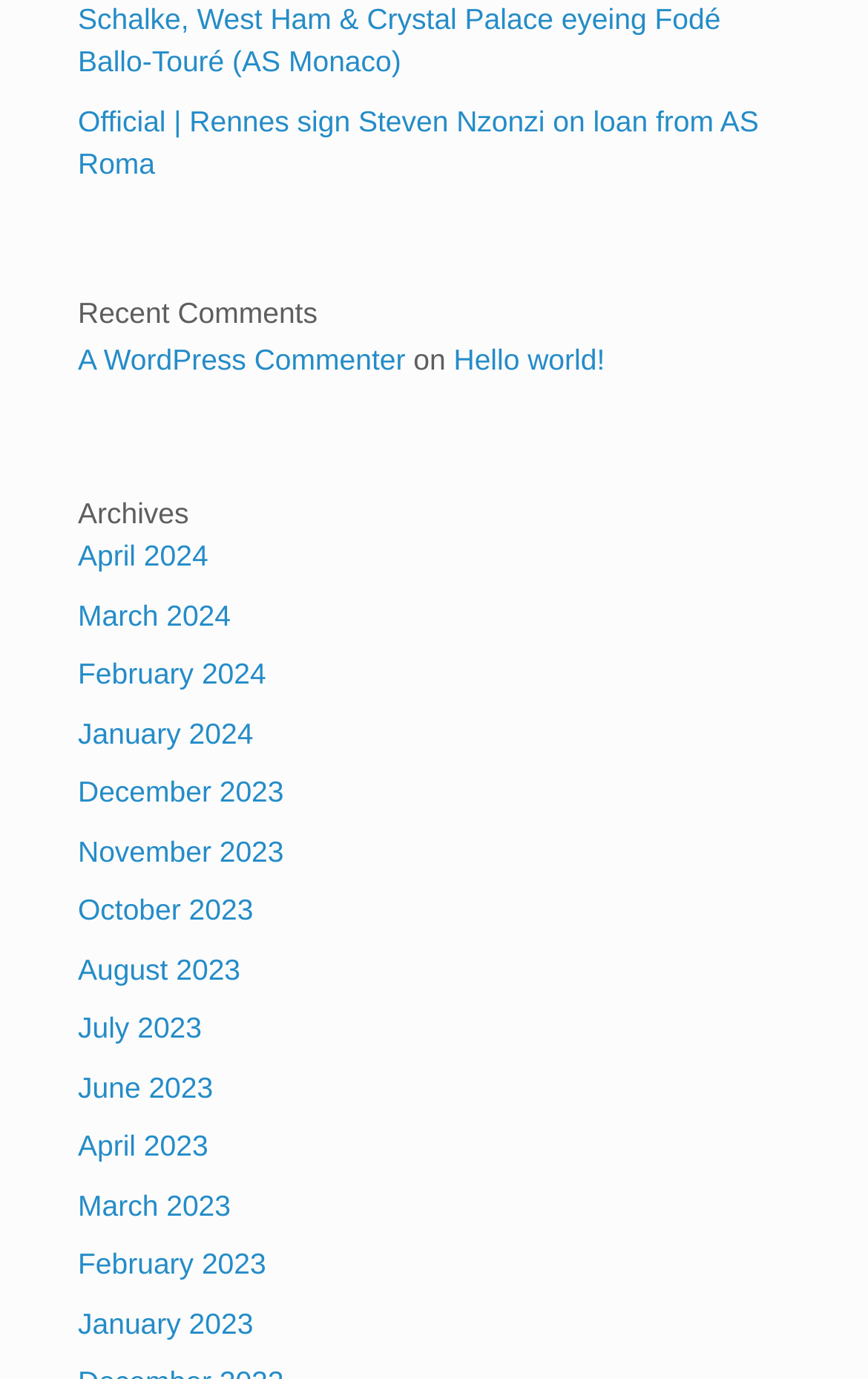Can you determine the bounding box coordinates of the area that needs to be clicked to fulfill the following instruction: "Check archives"?

[0.09, 0.357, 0.91, 0.388]